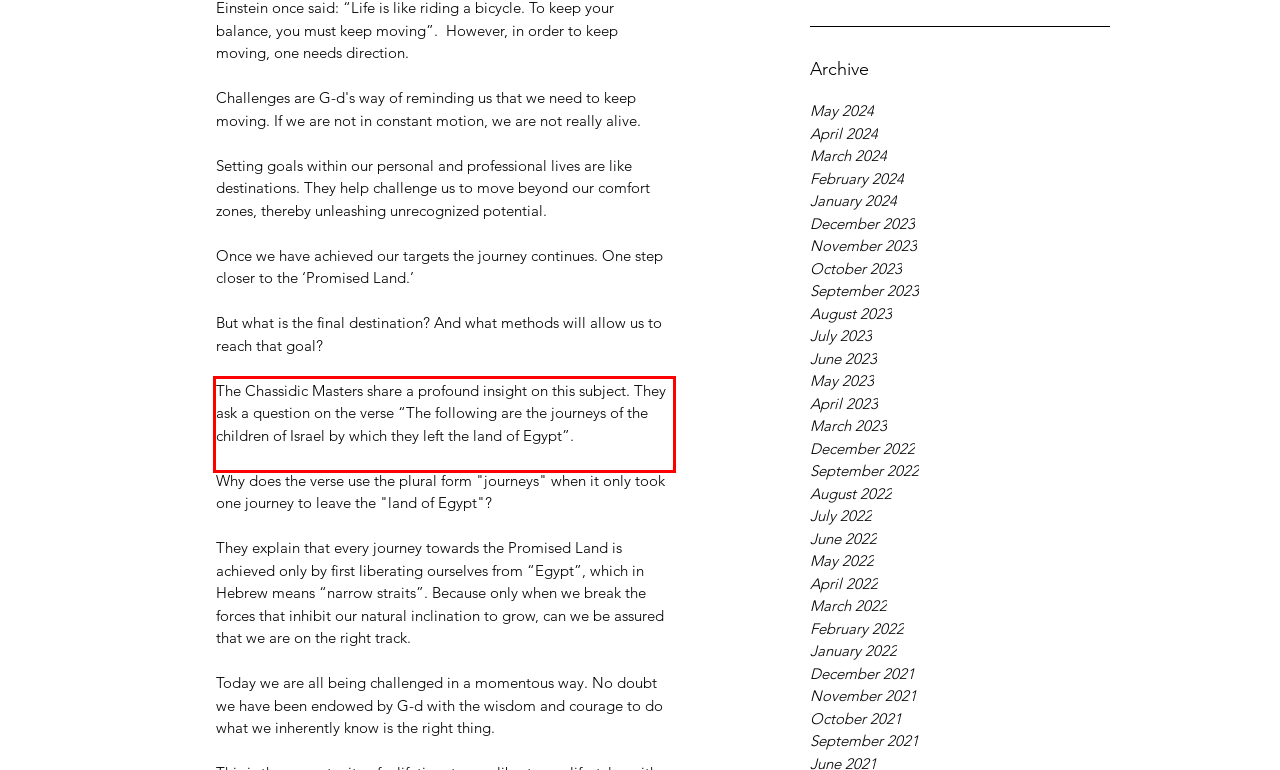You are given a screenshot with a red rectangle. Identify and extract the text within this red bounding box using OCR.

The Chassidic Masters share a profound insight on this subject. They ask a question on the verse “The following are the journeys of the children of Israel by which they left the land of Egypt”.